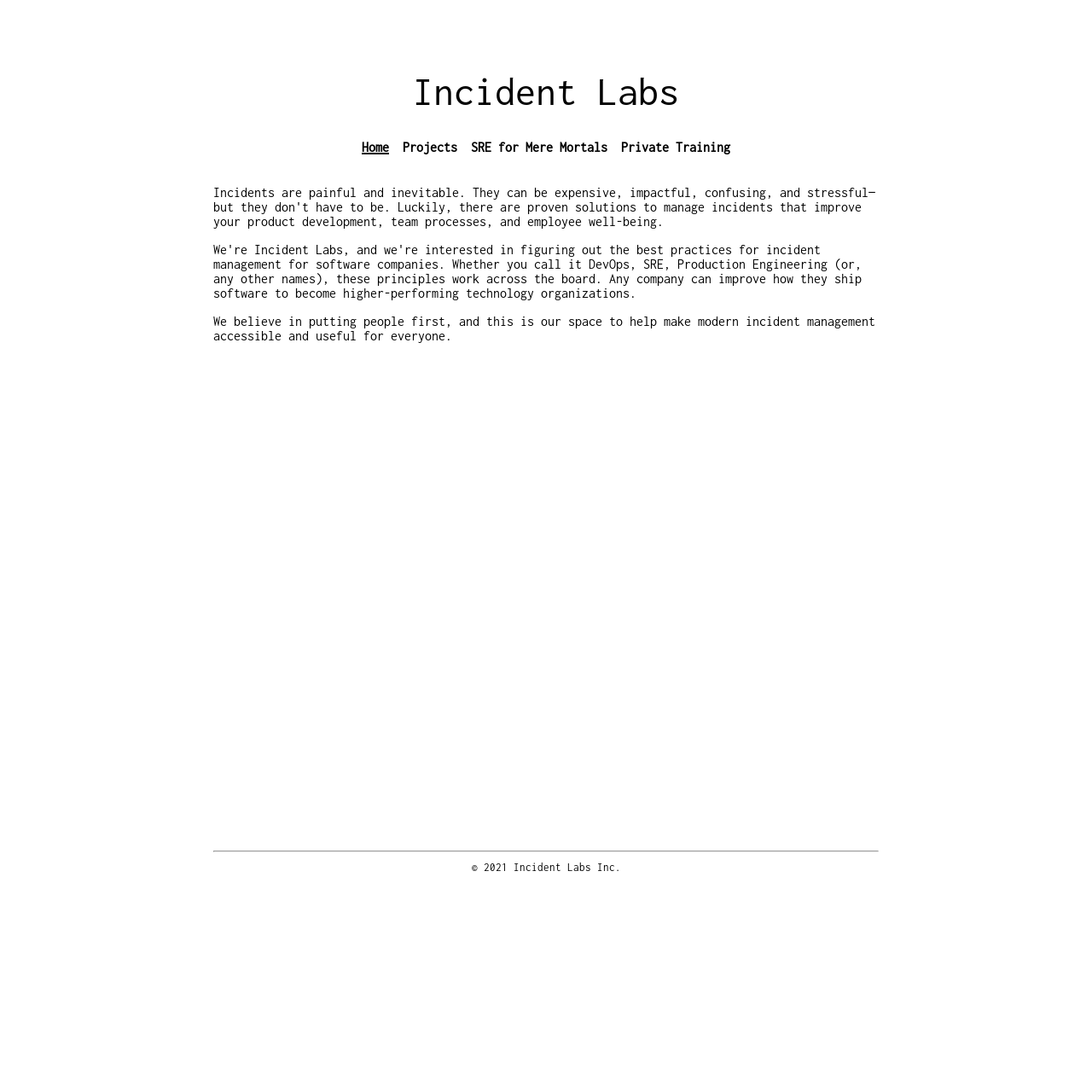Refer to the screenshot and give an in-depth answer to this question: What is the copyright year of Incident Labs Inc.?

I found the copyright information at the bottom of the page, which states '© 2021 Incident Labs Inc.'. This indicates that the copyright year is 2021.